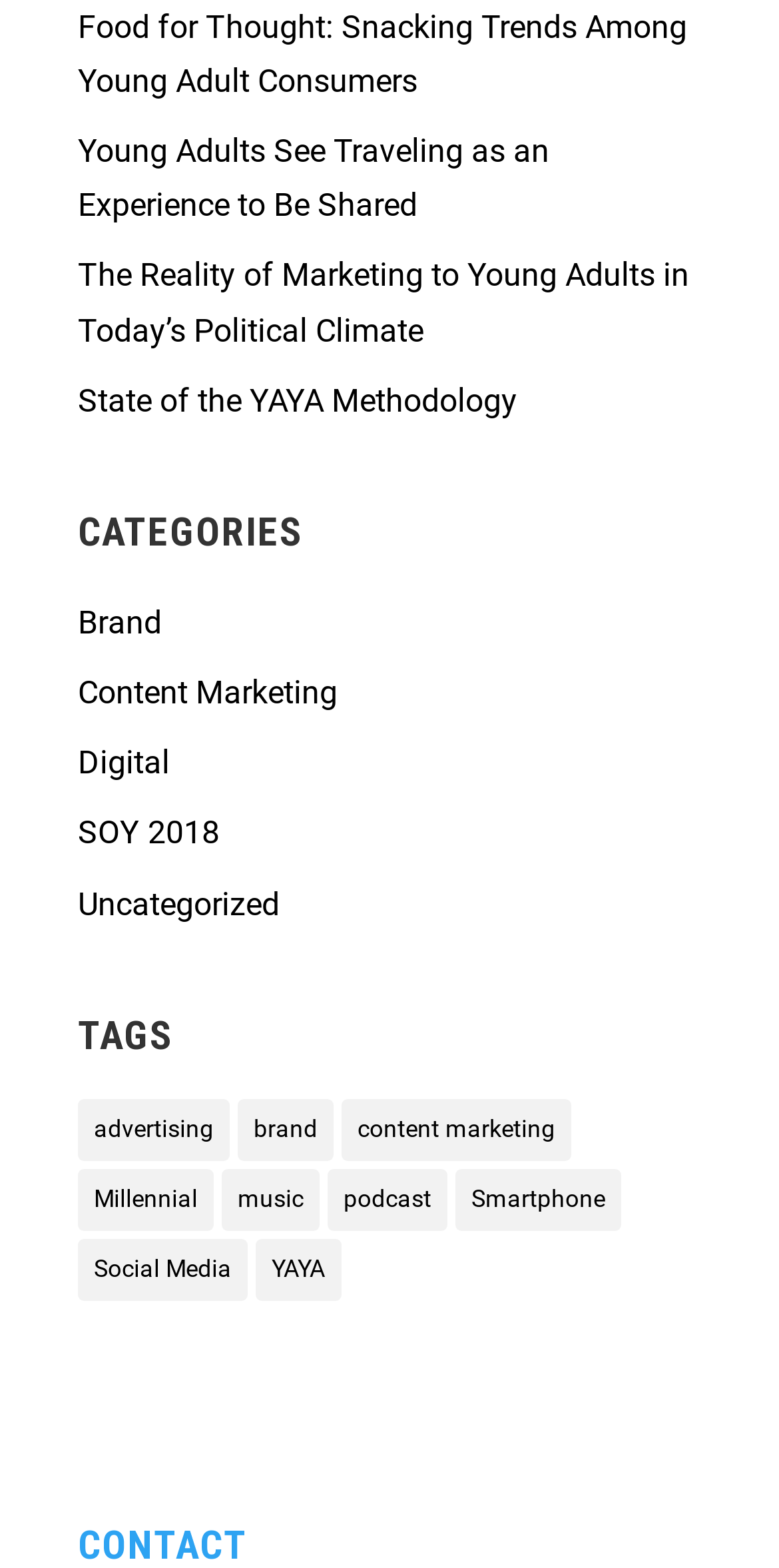Please locate the bounding box coordinates of the element that should be clicked to complete the given instruction: "Open menu".

None